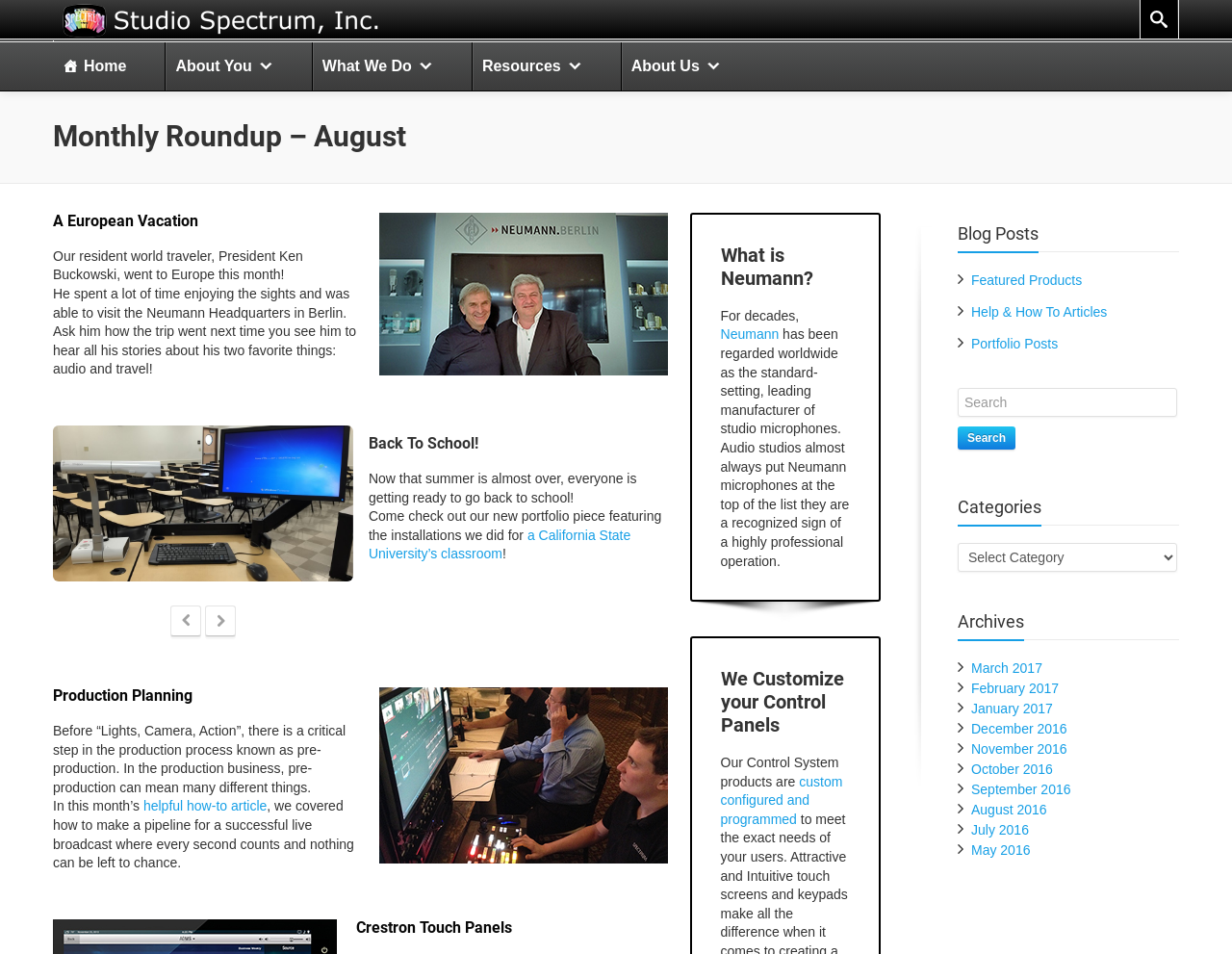Please determine the bounding box coordinates for the UI element described as: "About You".

[0.135, 0.044, 0.23, 0.095]